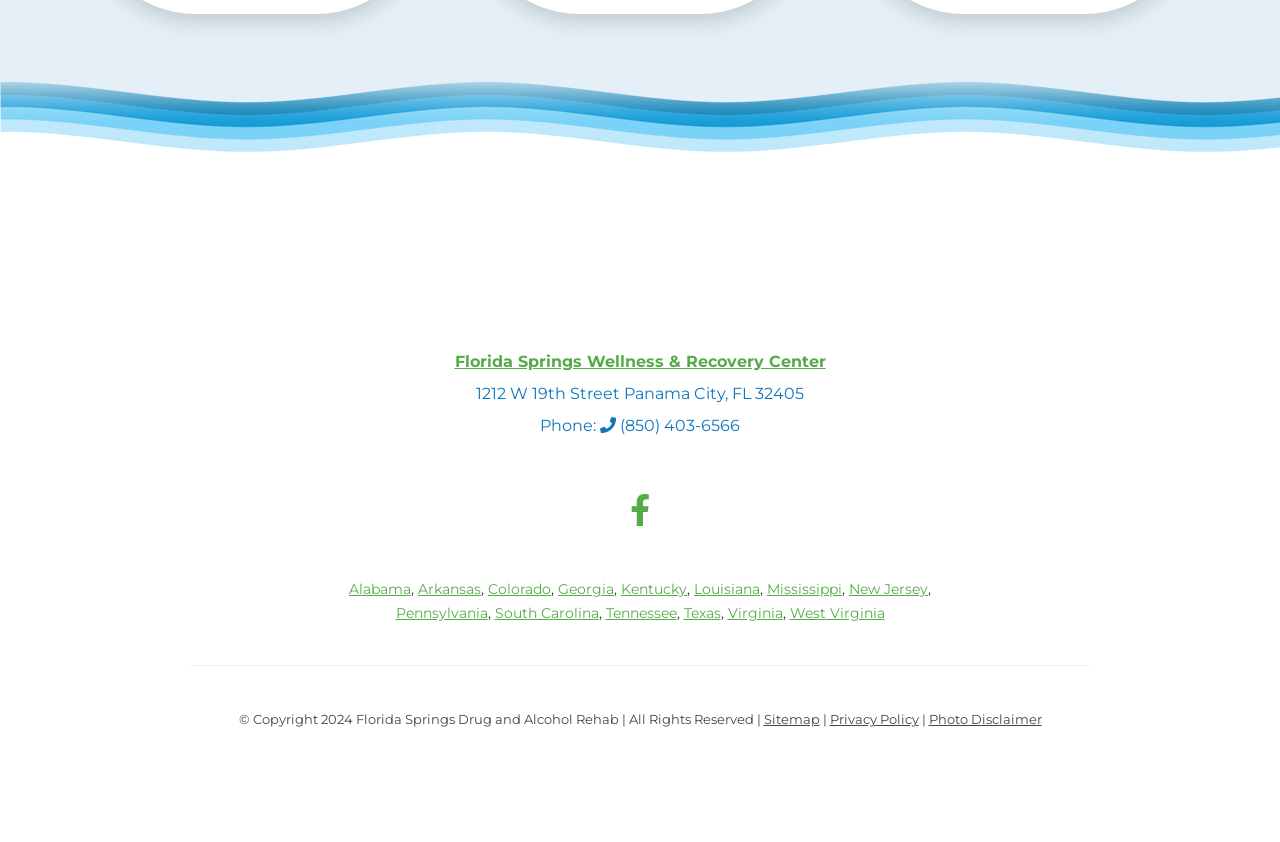Provide the bounding box coordinates of the UI element this sentence describes: "Alabama".

[0.273, 0.689, 0.321, 0.71]